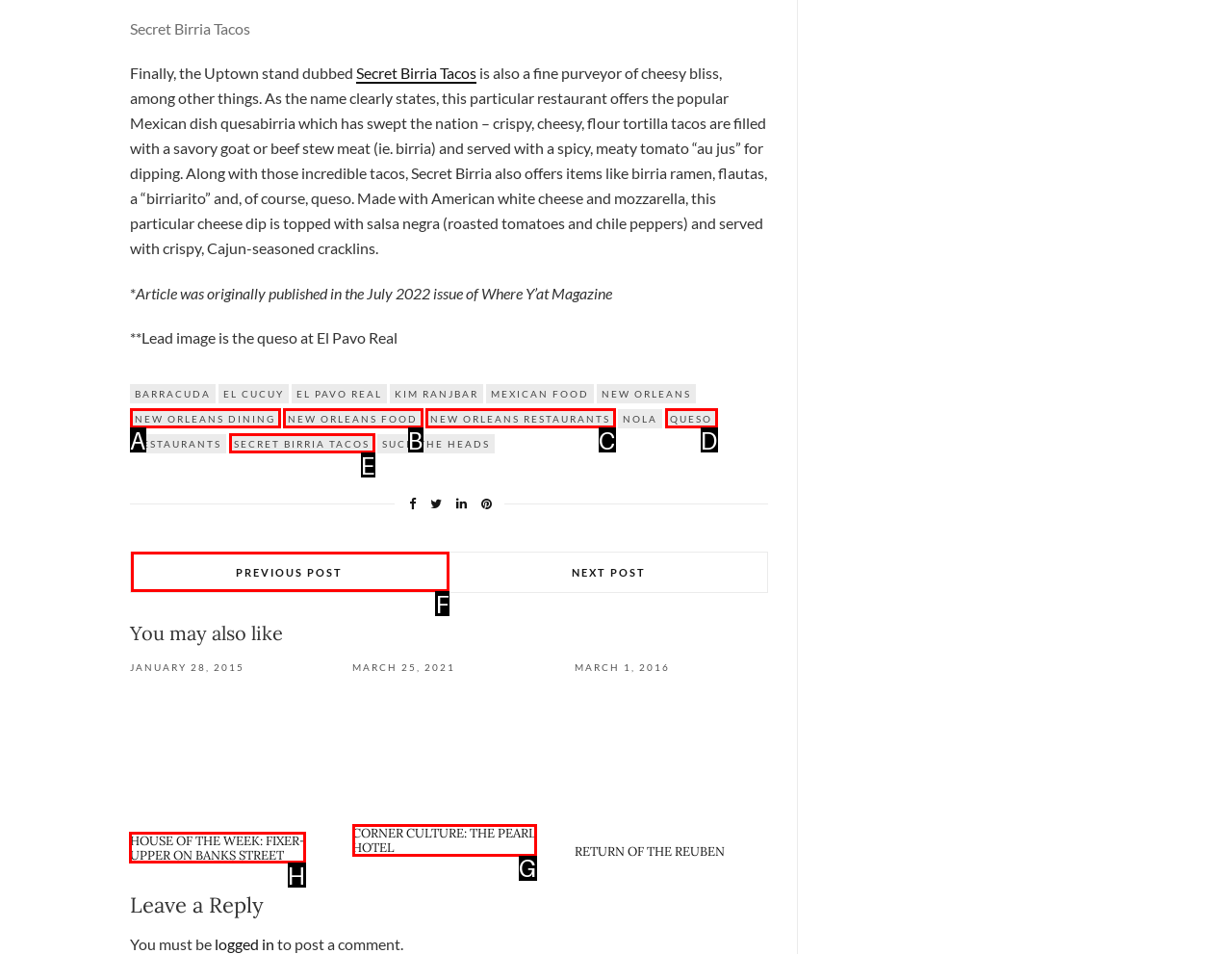For the task "Read the article about House of the Week: Fixer-Upper on Banks Street", which option's letter should you click? Answer with the letter only.

H